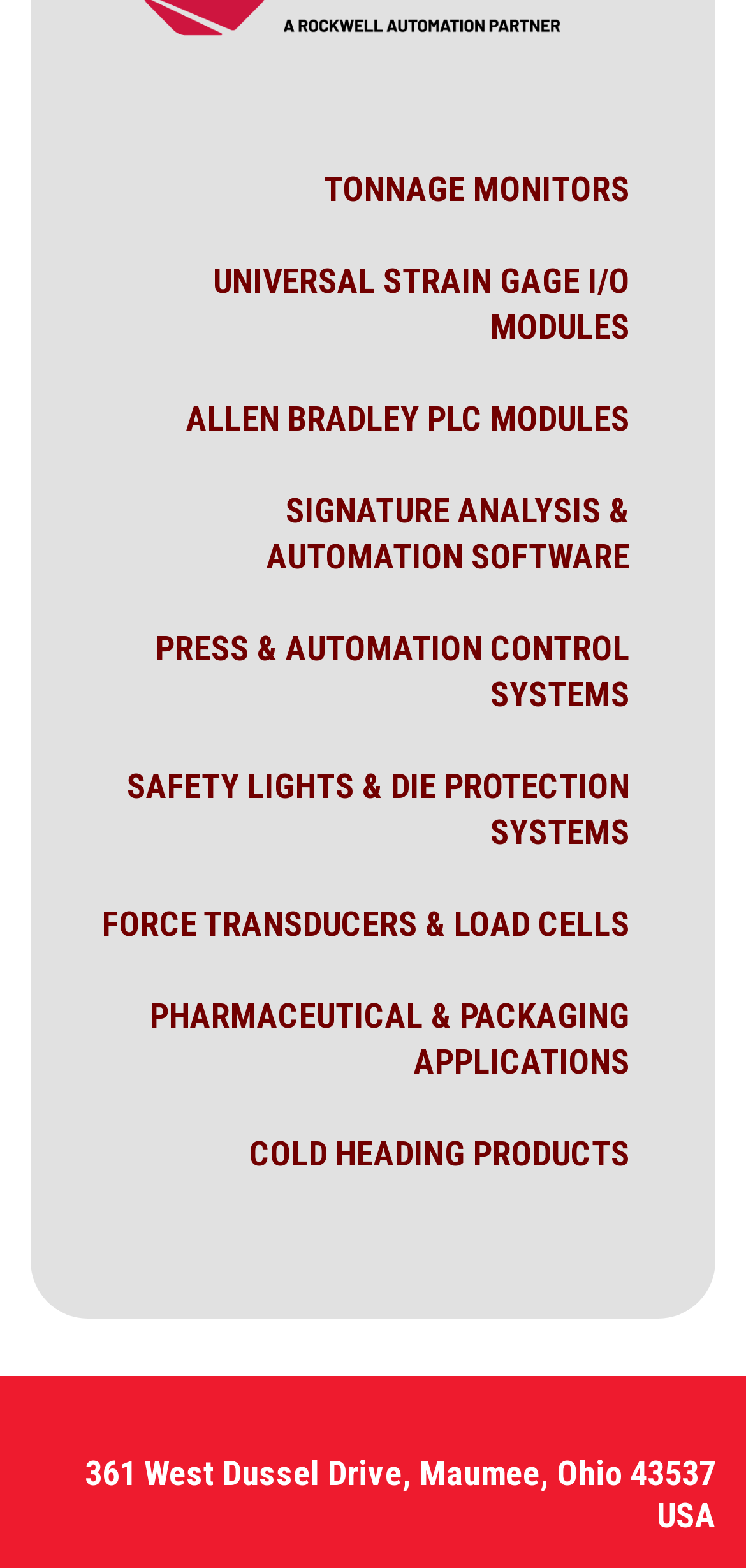What is the company's focus in the pharmaceutical industry?
Please provide a single word or phrase as the answer based on the screenshot.

Packaging applications